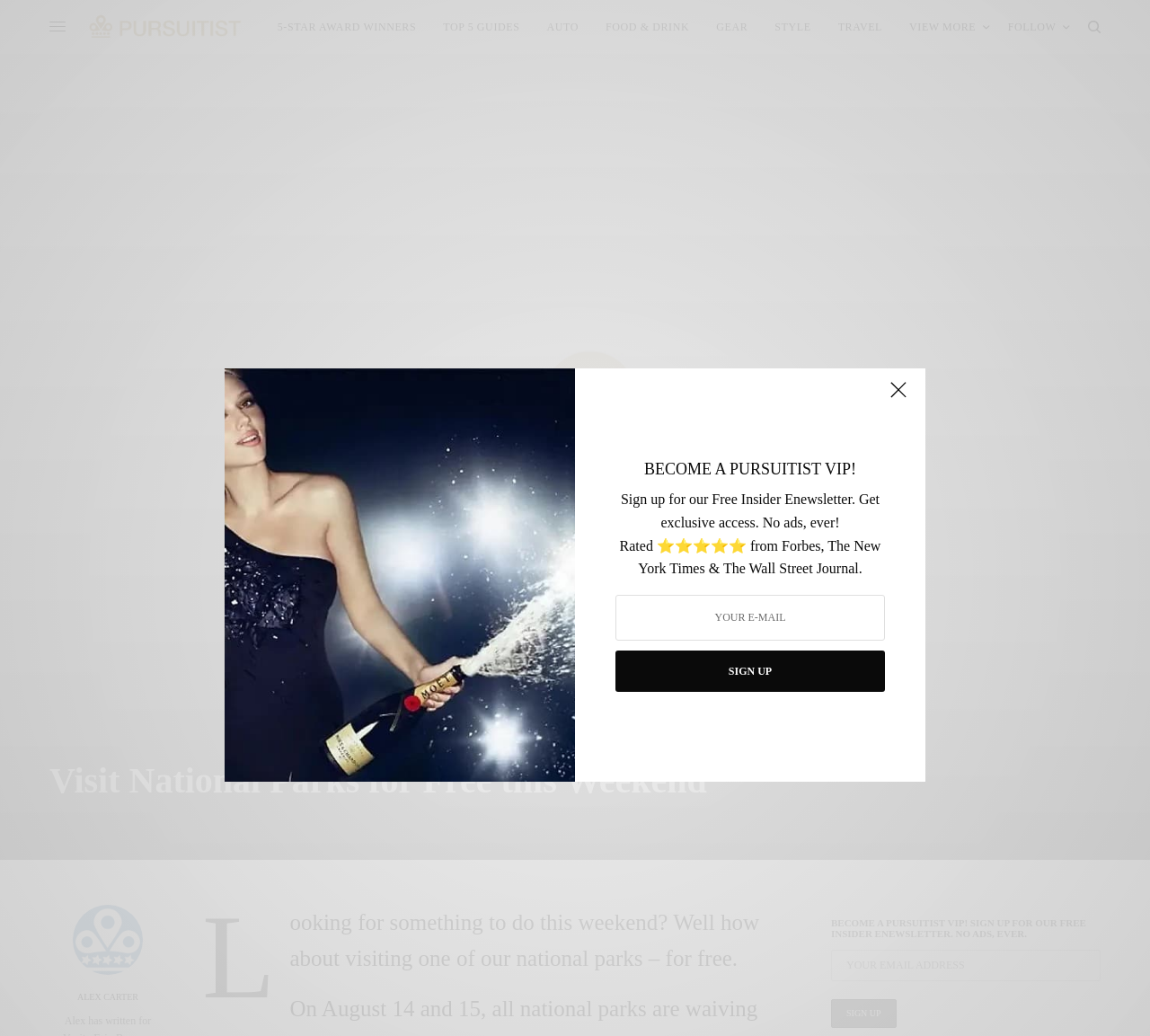Show the bounding box coordinates of the region that should be clicked to follow the instruction: "Explore travel guides."

[0.729, 0.0, 0.767, 0.052]